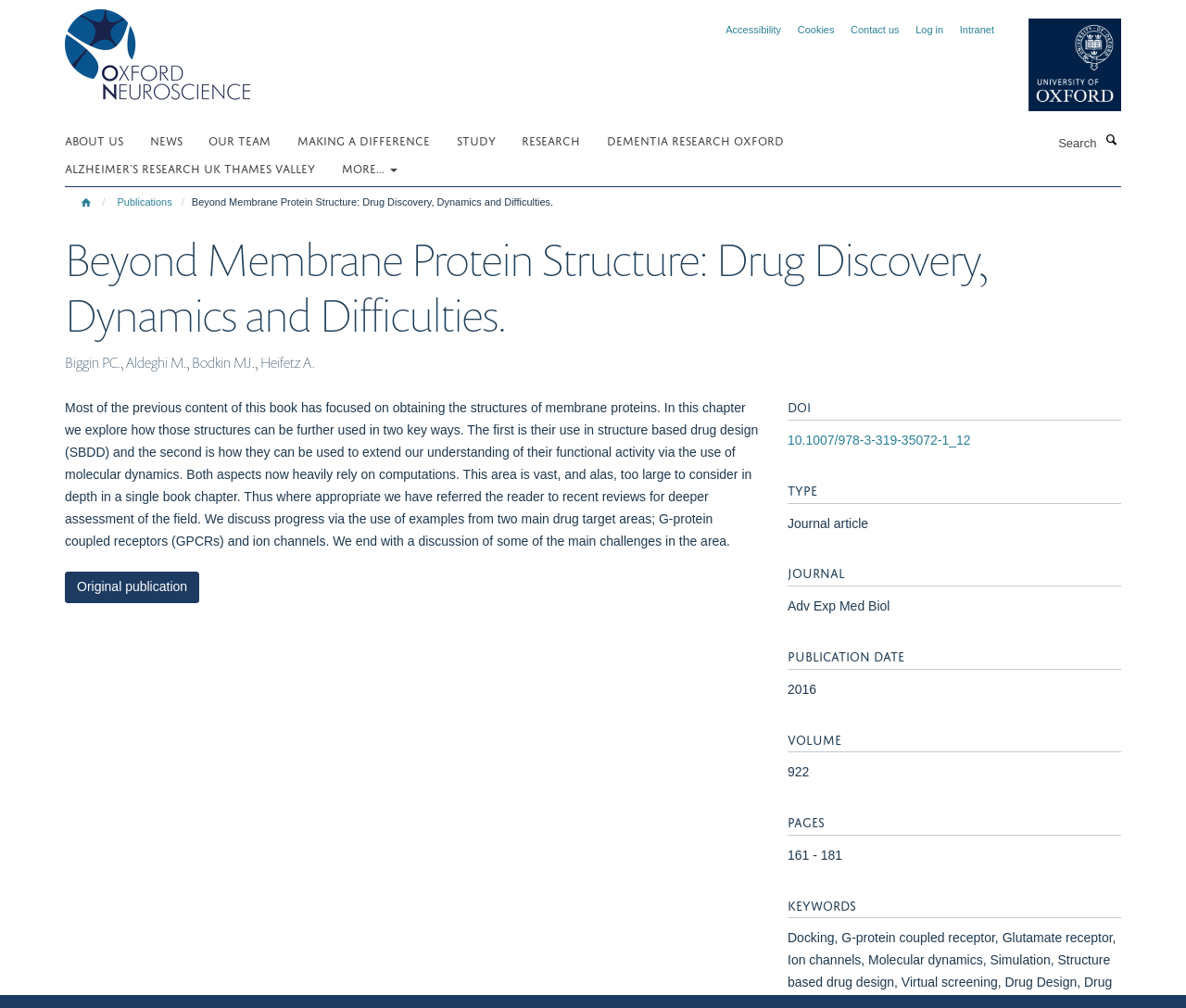Provide the bounding box coordinates of the area you need to click to execute the following instruction: "Read the publication details".

[0.664, 0.429, 0.818, 0.444]